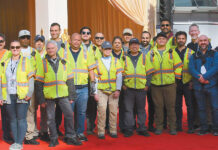Are the workers standing in a formal posture?
Please provide a single word or phrase as your answer based on the screenshot.

No